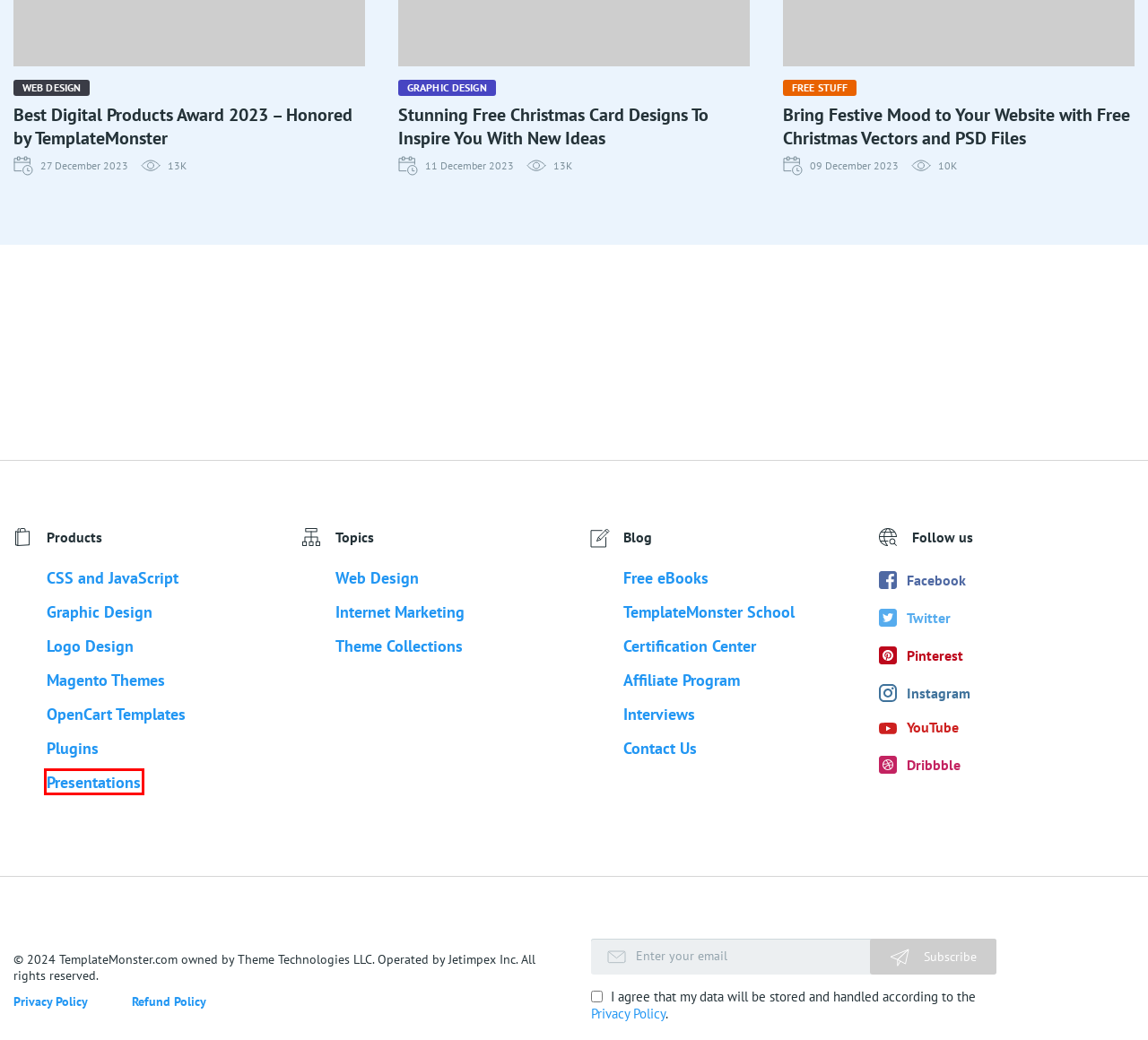You are presented with a screenshot of a webpage that includes a red bounding box around an element. Determine which webpage description best matches the page that results from clicking the element within the red bounding box. Here are the candidates:
A. Theme Collections Guides and Tutorials ⭐MonstersPost
B. Internet Marketing Guides and Tutorials ⭐MonstersPost
C. TemplateMonster | Dribbble
D. Presentations Guides and Tutorials ⭐MonstersPost
E. Contacts ⭐MonstersPost
F. Interviews Guides and Tutorials ⭐MonstersPost
G. Logo Design Guides and Tutorials ⭐MonstersPost
H. OpenCart Templates Guides and Tutorials ⭐MonstersPost

D